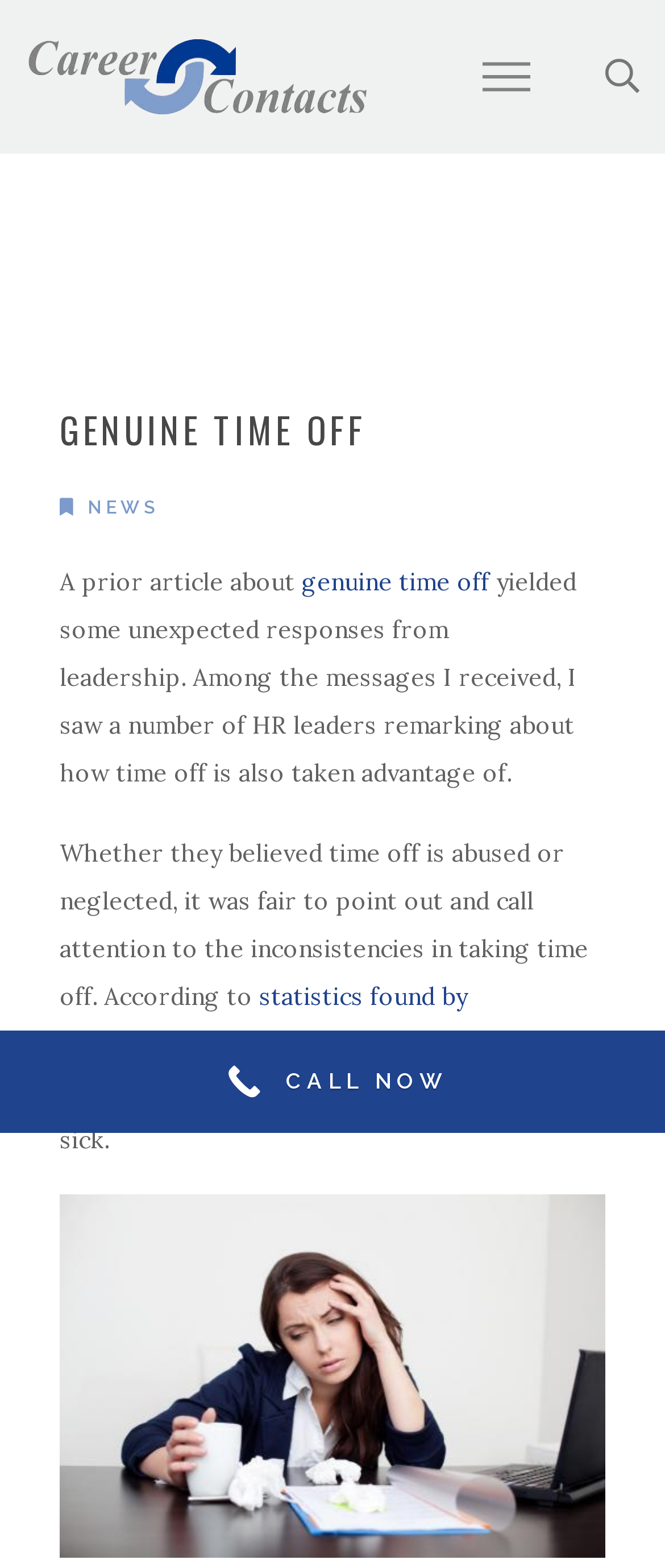What is the purpose of the 'CALL NOW' button?
Look at the image and answer the question with a single word or phrase.

To contact someone